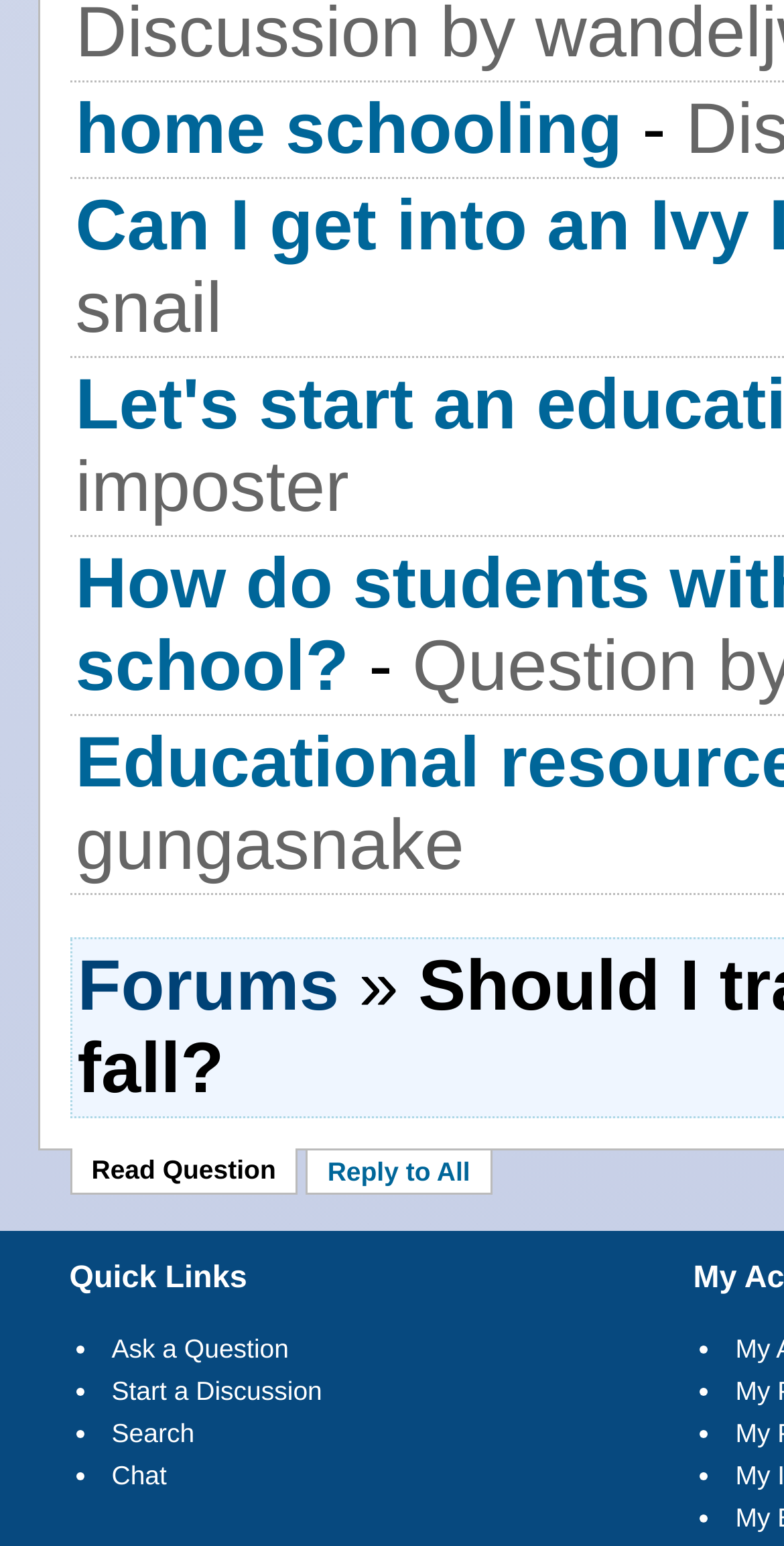Using the given element description, provide the bounding box coordinates (top-left x, top-left y, bottom-right x, bottom-right y) for the corresponding UI element in the screenshot: Chat

[0.142, 0.626, 0.213, 0.645]